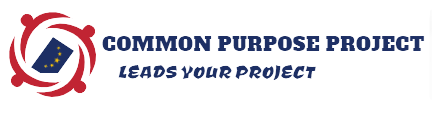What is the color of the swirls surrounding the square?
Look at the image and respond with a single word or a short phrase.

Red